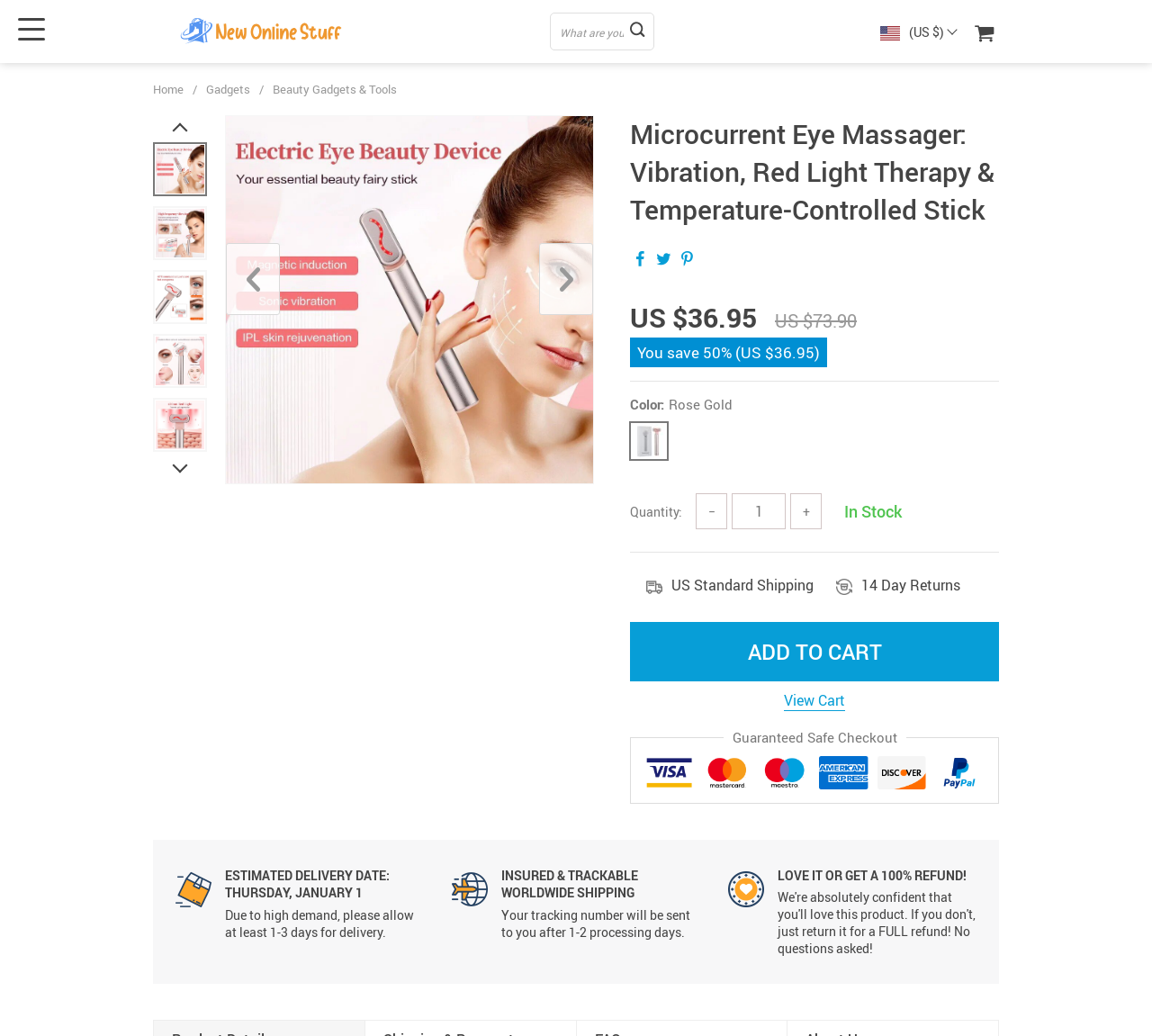Please provide a brief answer to the following inquiry using a single word or phrase:
What is the estimated delivery date?

Thursday, January 1